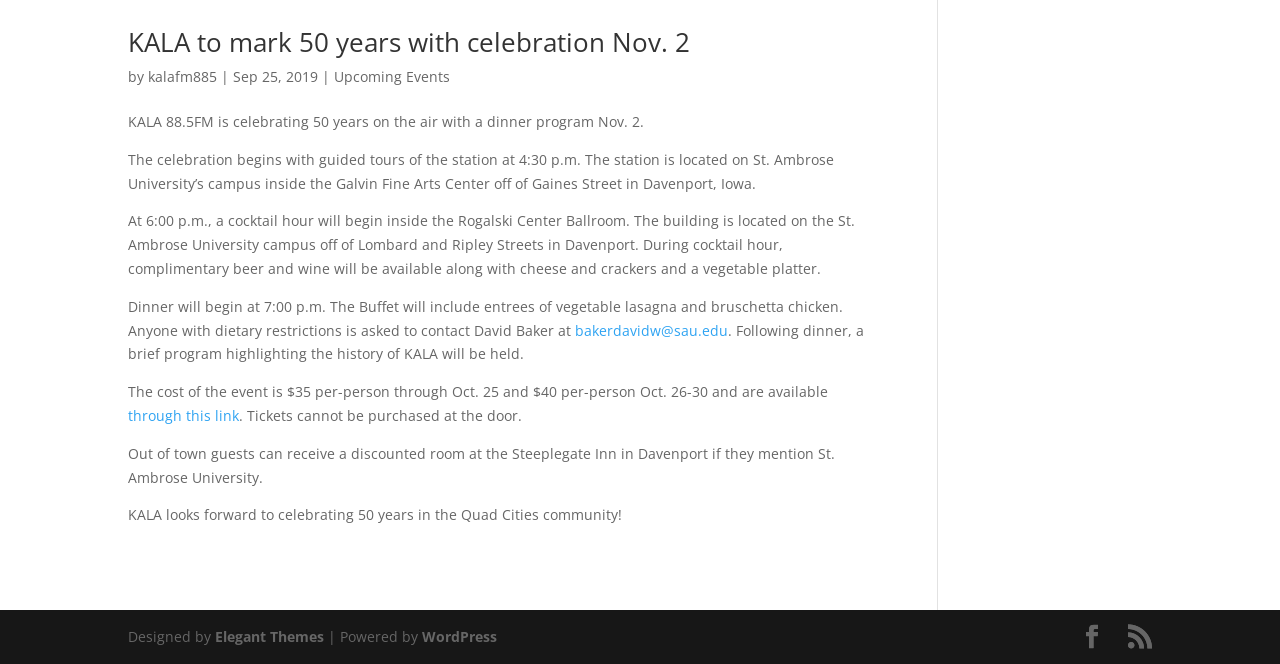Find the bounding box coordinates for the UI element whose description is: "bakerdavidw@sau.edu". The coordinates should be four float numbers between 0 and 1, in the format [left, top, right, bottom].

[0.449, 0.483, 0.569, 0.511]